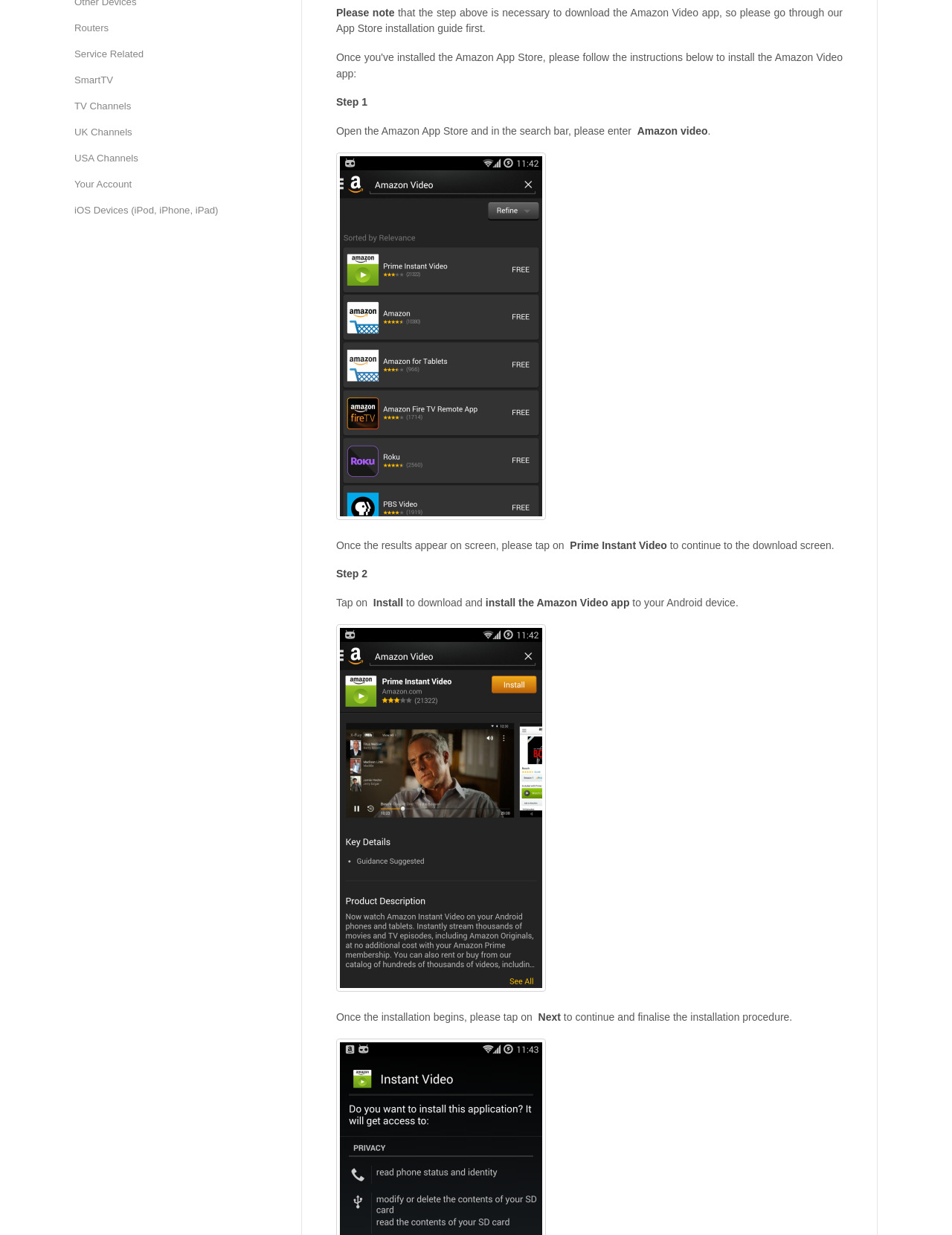Predict the bounding box coordinates for the UI element described as: "Routers". The coordinates should be four float numbers between 0 and 1, presented as [left, top, right, bottom].

[0.078, 0.013, 0.126, 0.033]